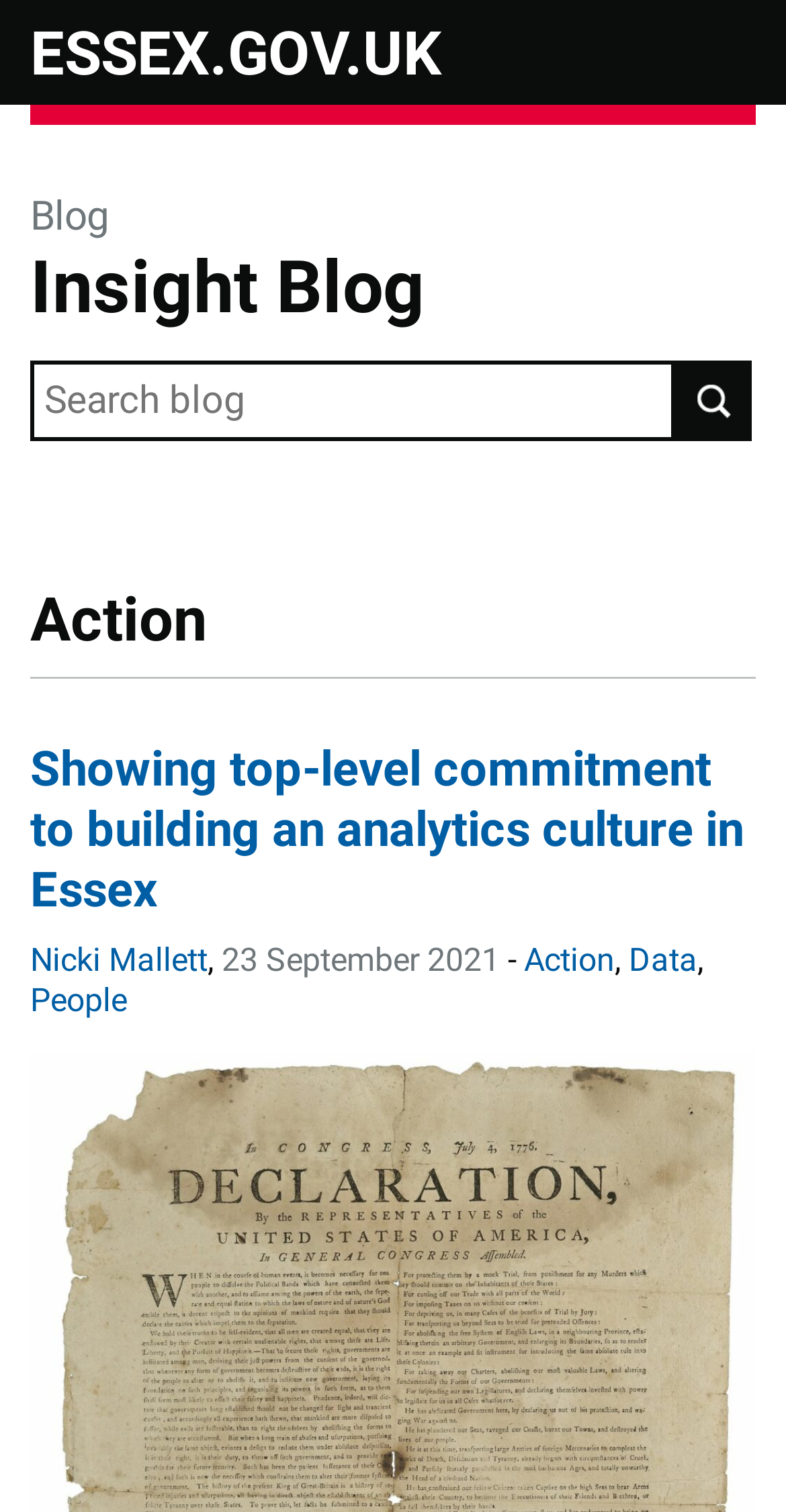Please specify the bounding box coordinates of the area that should be clicked to accomplish the following instruction: "Visit the Essex.gov.uk website". The coordinates should consist of four float numbers between 0 and 1, i.e., [left, top, right, bottom].

[0.038, 0.013, 0.562, 0.059]